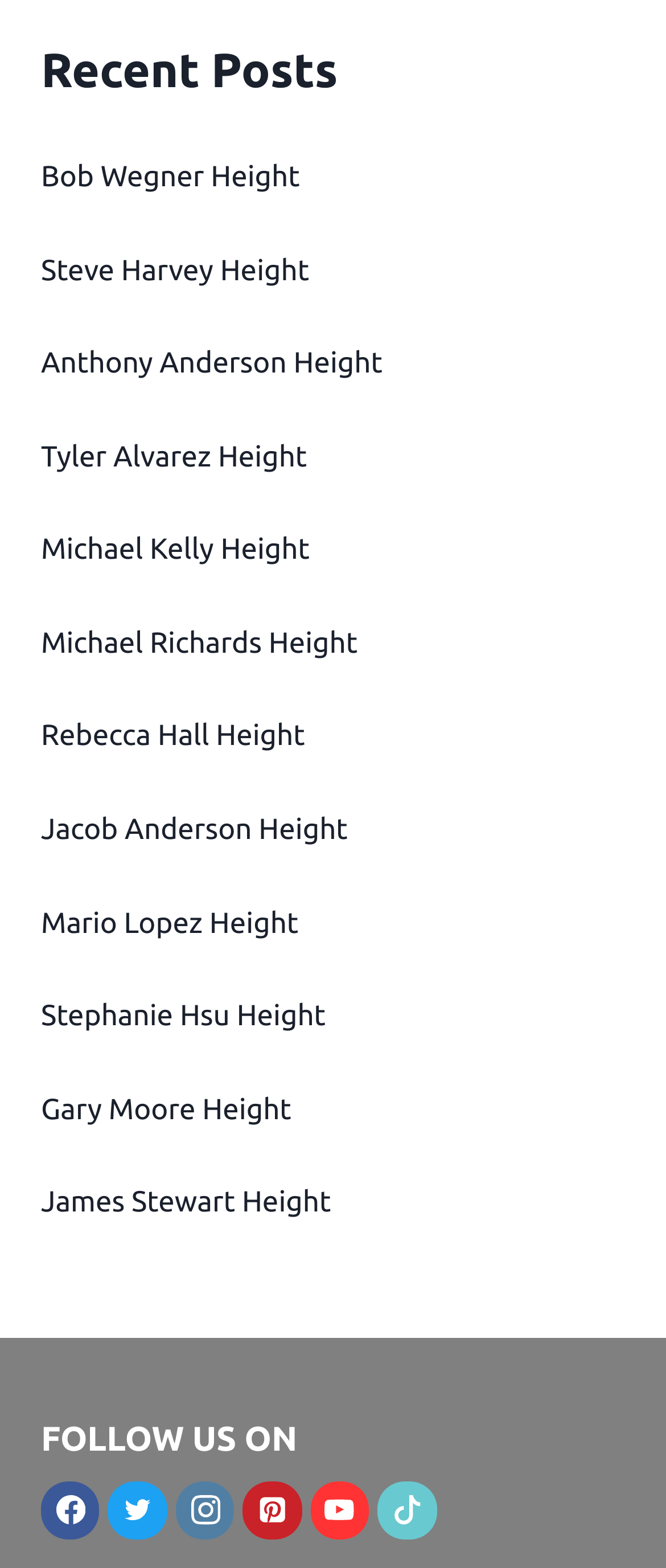Please identify the bounding box coordinates of the region to click in order to complete the task: "View Bob Wegner's height". The coordinates must be four float numbers between 0 and 1, specified as [left, top, right, bottom].

[0.062, 0.102, 0.45, 0.123]